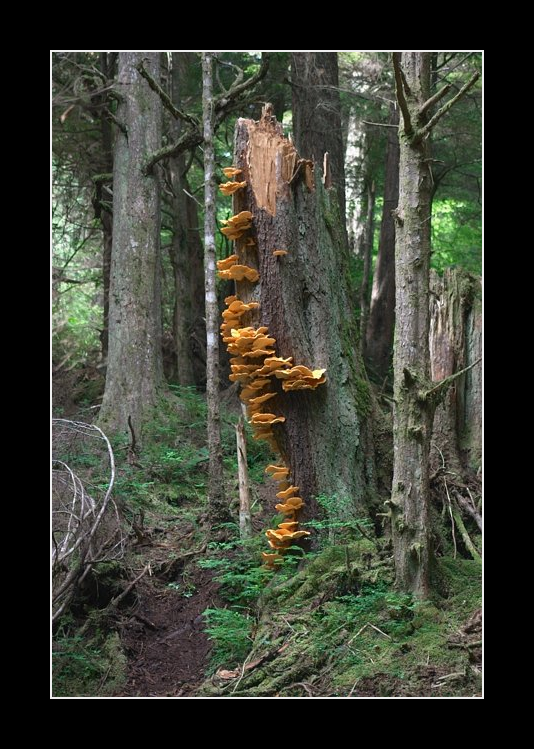Describe every significant element in the image thoroughly.

This captivating image features a striking display of **Chicken of the Woods** mushrooms, known scientifically as *Laetiporus sulfureus*. Set against the lush backdrop of a temperate forest, the vibrant orange-yellow fungi are seen flourishing on the side of a moss-covered tree stump, towering amidst a sea of greenery. The rough texture of the bark and the distinctive fan-shaped formations of the mushrooms create a stunning contrast. Surrounding trees, with their leafy canopies and weathered trunks, enhance the serene woodland atmosphere. This photograph was taken on the **Westwood Trail in Sitka, Alaska**, capturing the essence of nature's beauty and the rapid growth of these fungi, which can emerge dramatically within just days after rain. A reminder of the intricate relationships within forest ecosystems, this image illustrates the remarkable vitality found in the wilderness.
